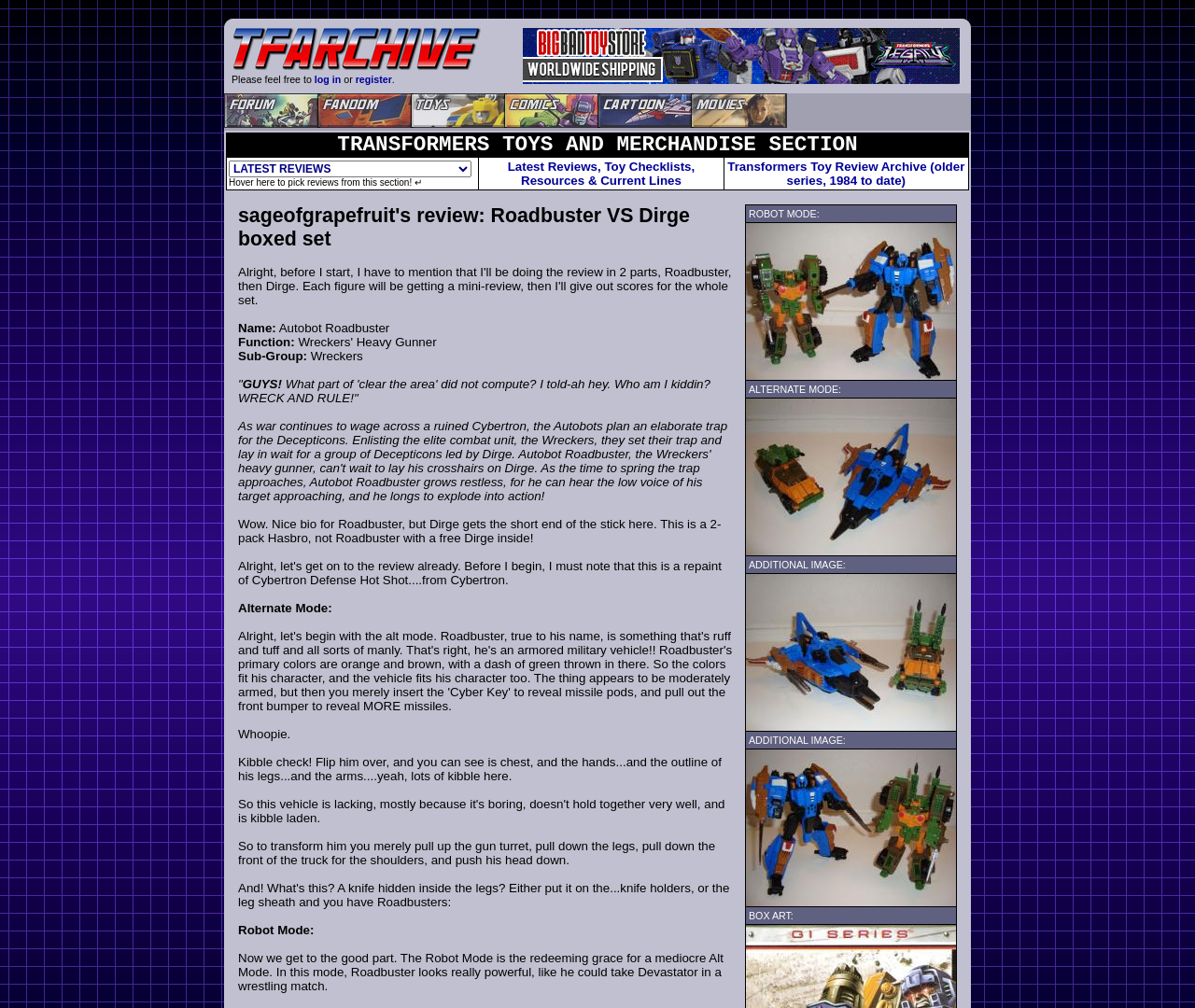Could you determine the bounding box coordinates of the clickable element to complete the instruction: "go to ABOUT US"? Provide the coordinates as four float numbers between 0 and 1, i.e., [left, top, right, bottom].

None